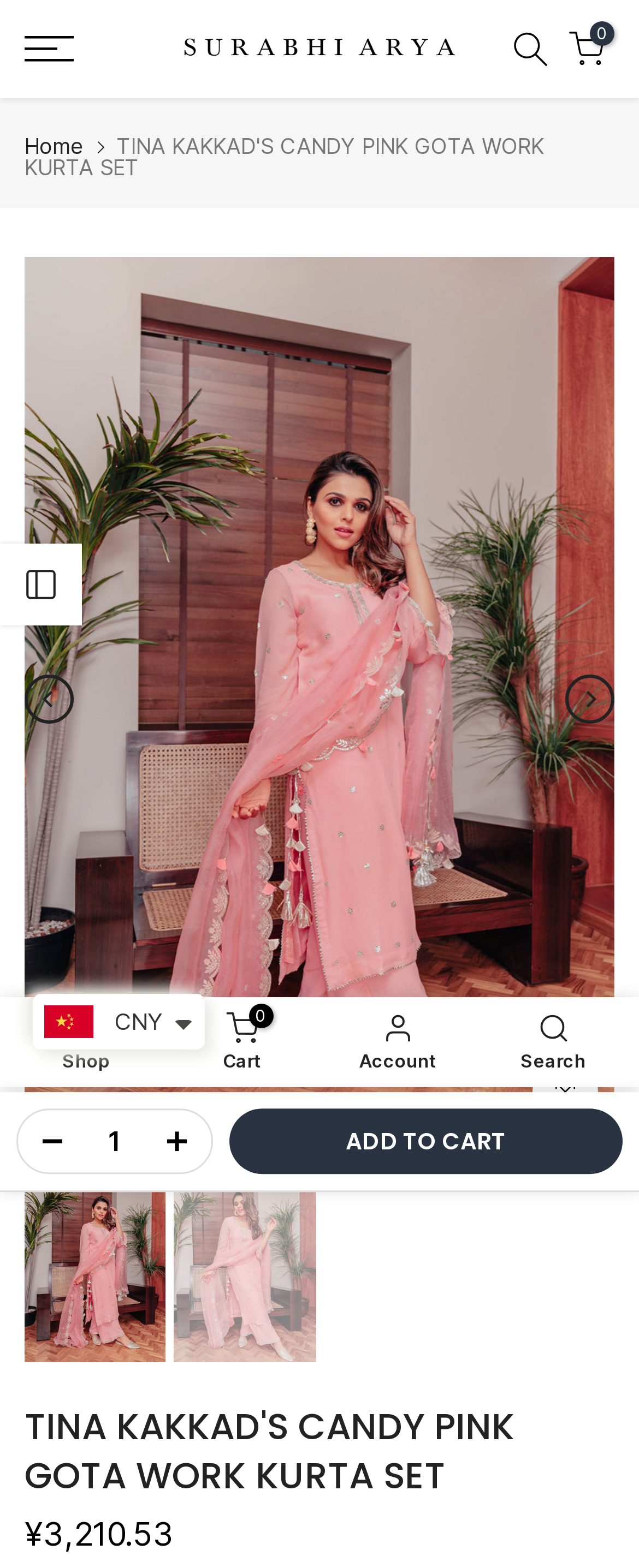Give a one-word or short-phrase answer to the following question: 
What is the price of the kurta set?

¥3,210.53